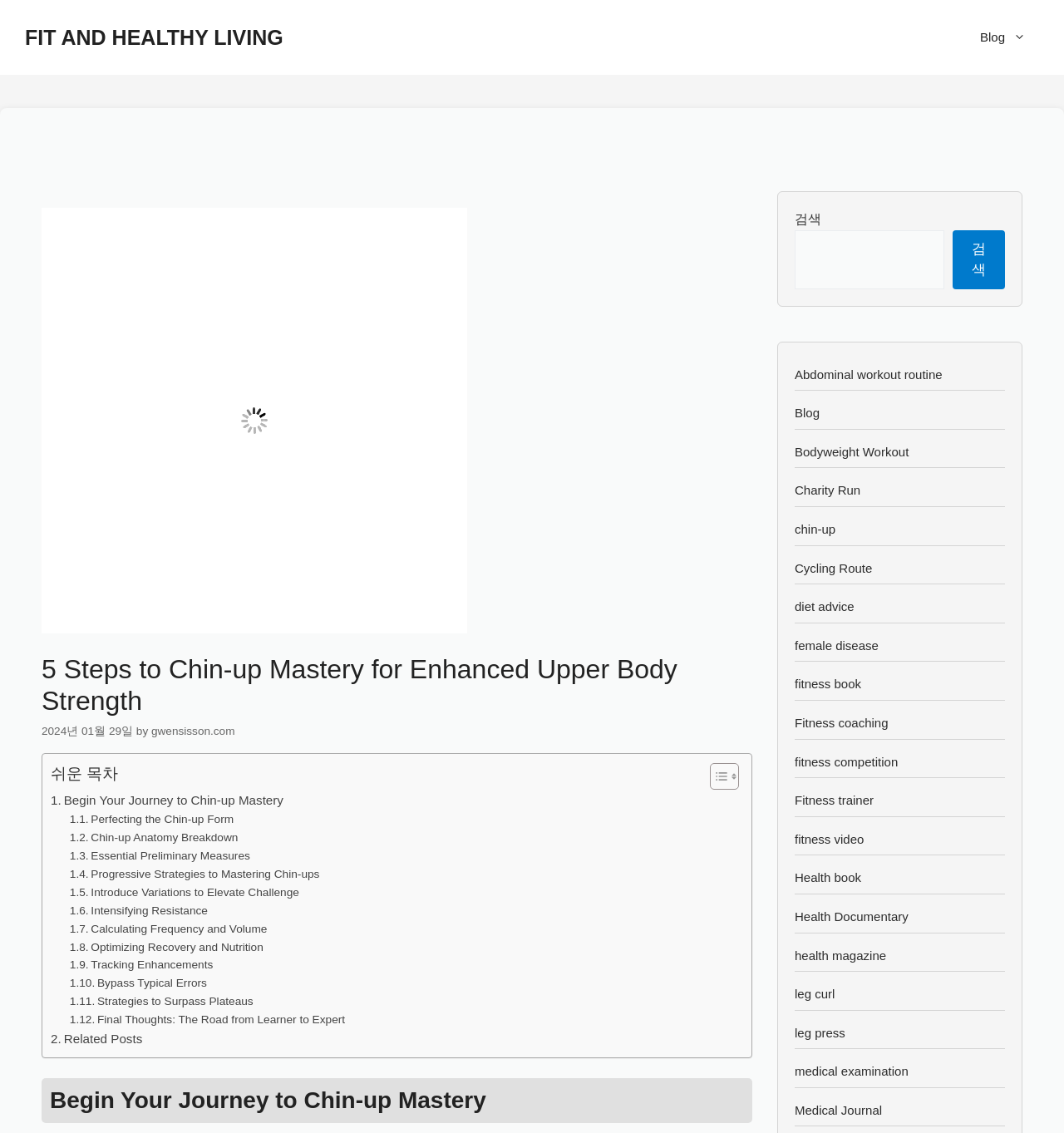Determine the bounding box coordinates for the area you should click to complete the following instruction: "Read the 'Begin Your Journey to Chin-up Mastery' article".

[0.039, 0.952, 0.707, 0.991]